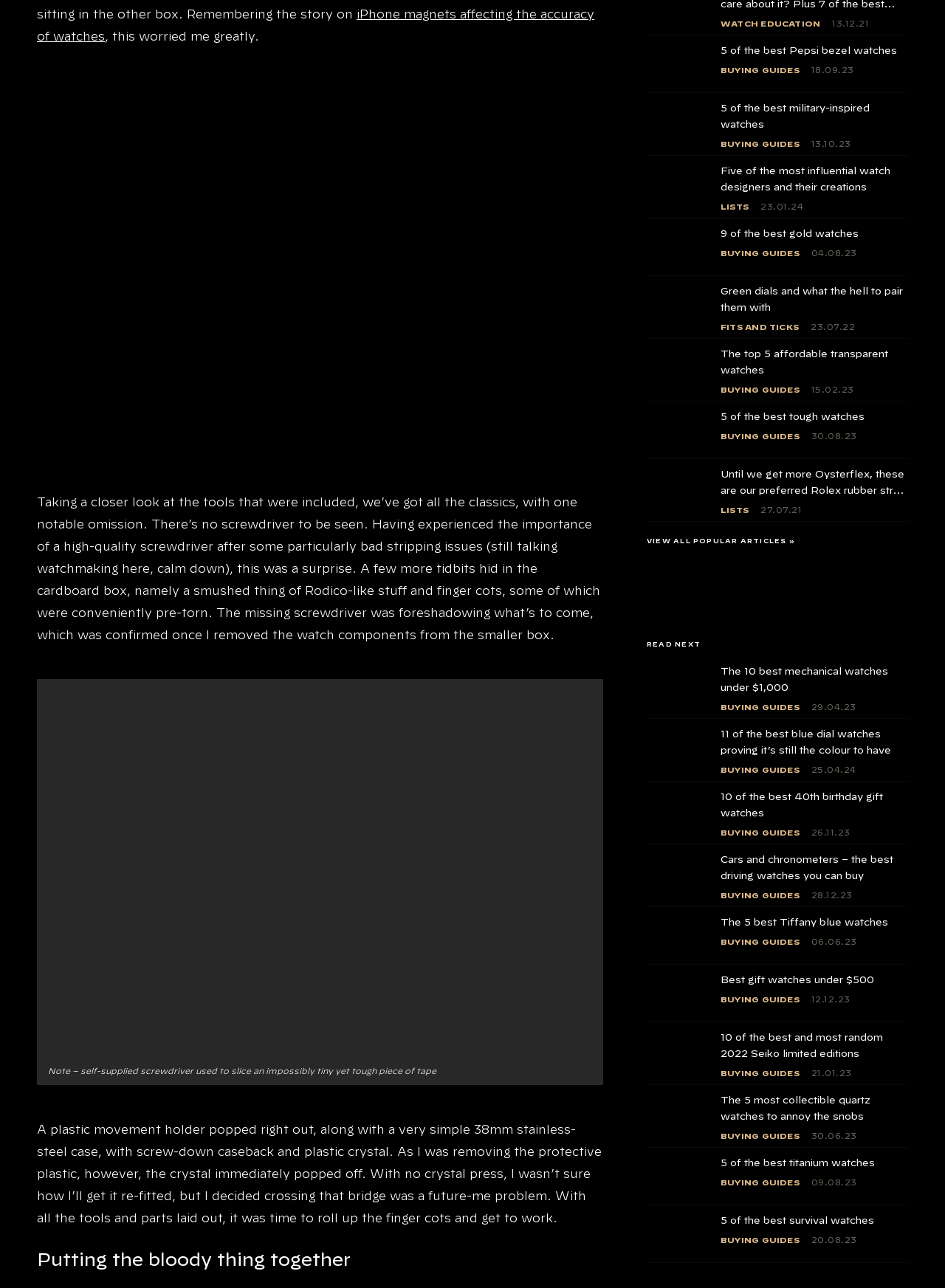Please provide a brief answer to the question using only one word or phrase: 
How many headings are there on the webpage?

10